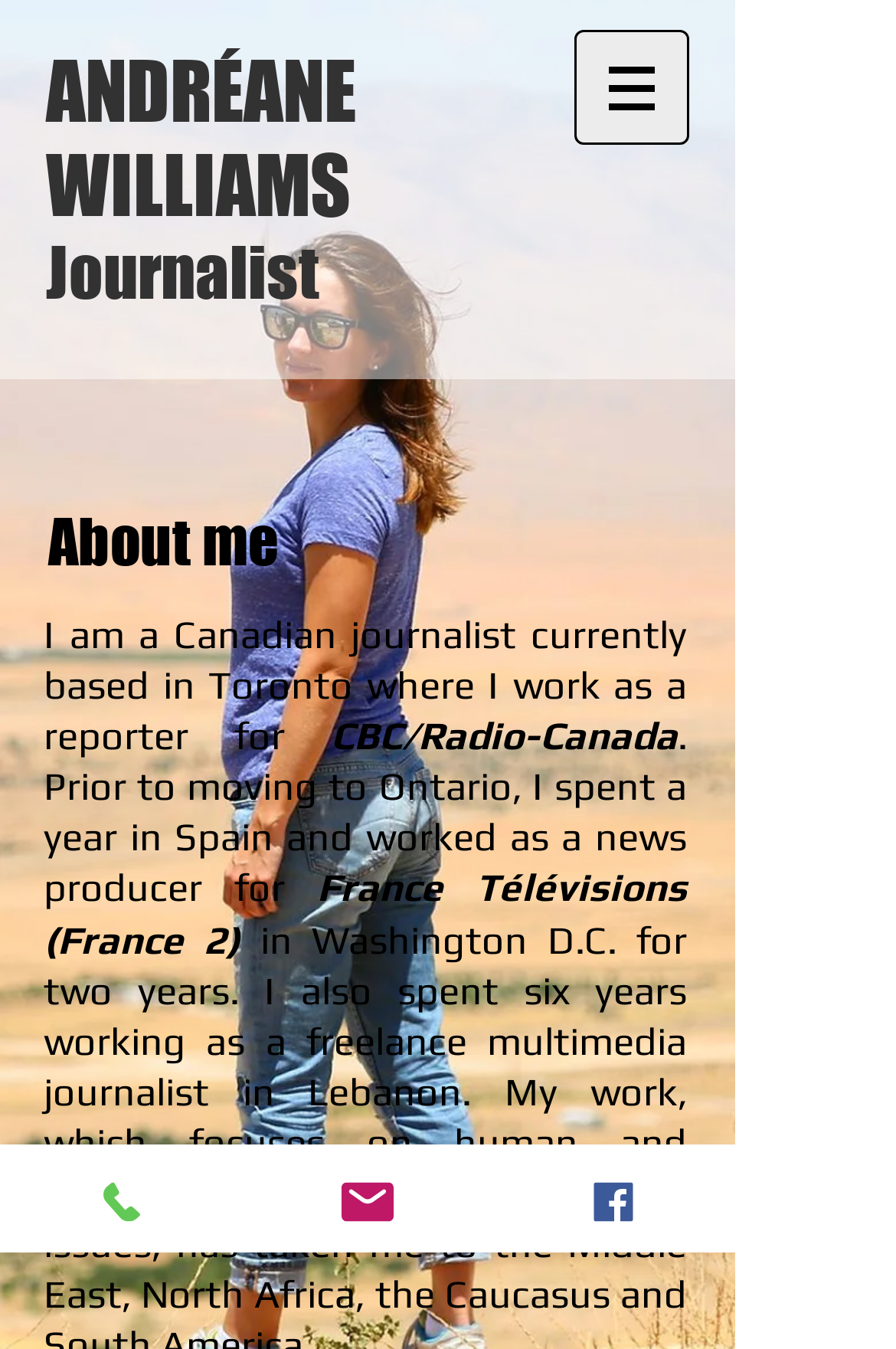Please provide a comprehensive response to the question based on the details in the image: What is the journalist's nationality?

I found this information in the paragraph that describes the journalist's work experience, where it is mentioned that the journalist is a Canadian journalist.